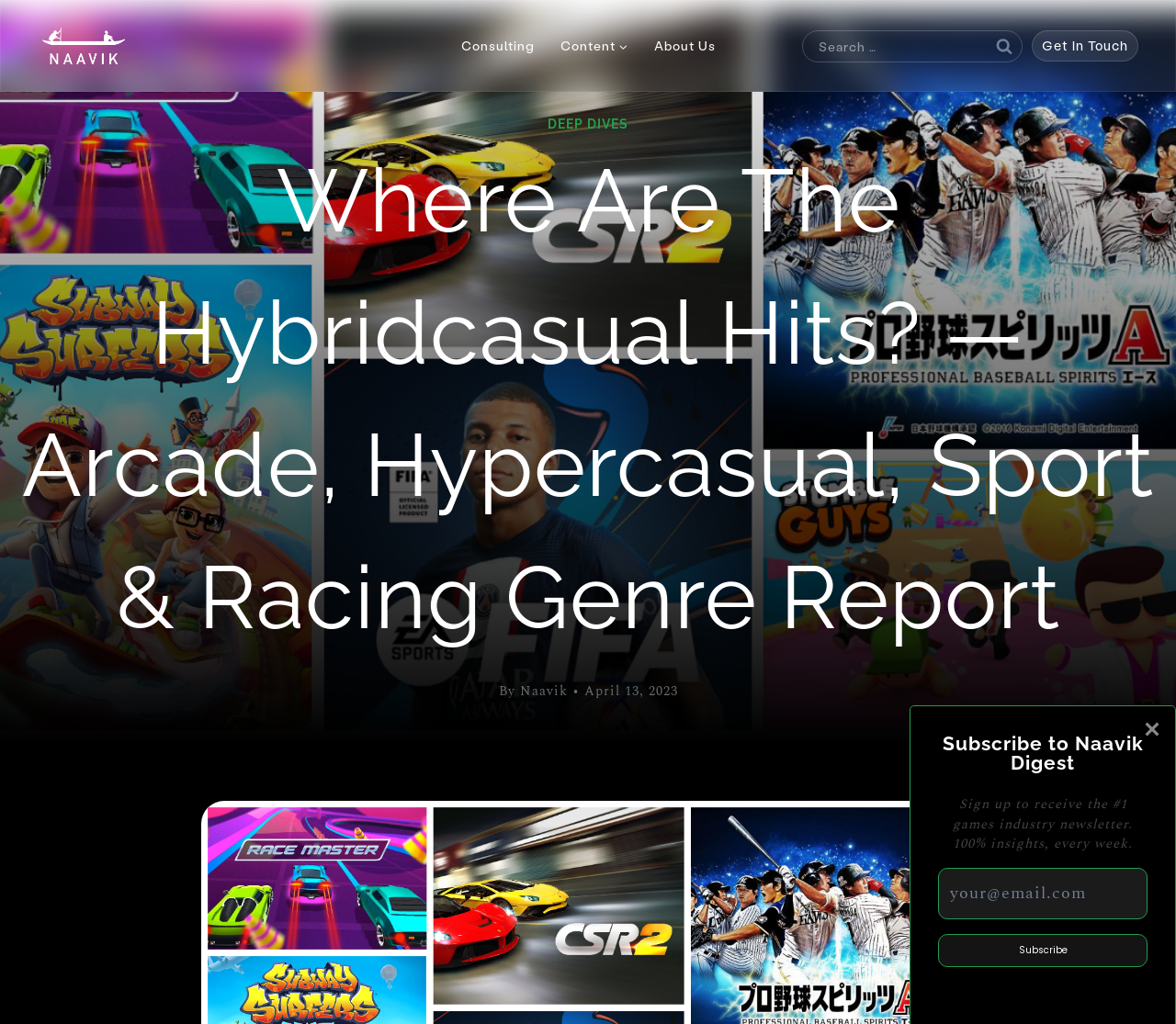Using the provided element description: "Consulting", determine the bounding box coordinates of the corresponding UI element in the screenshot.

[0.381, 0.022, 0.465, 0.068]